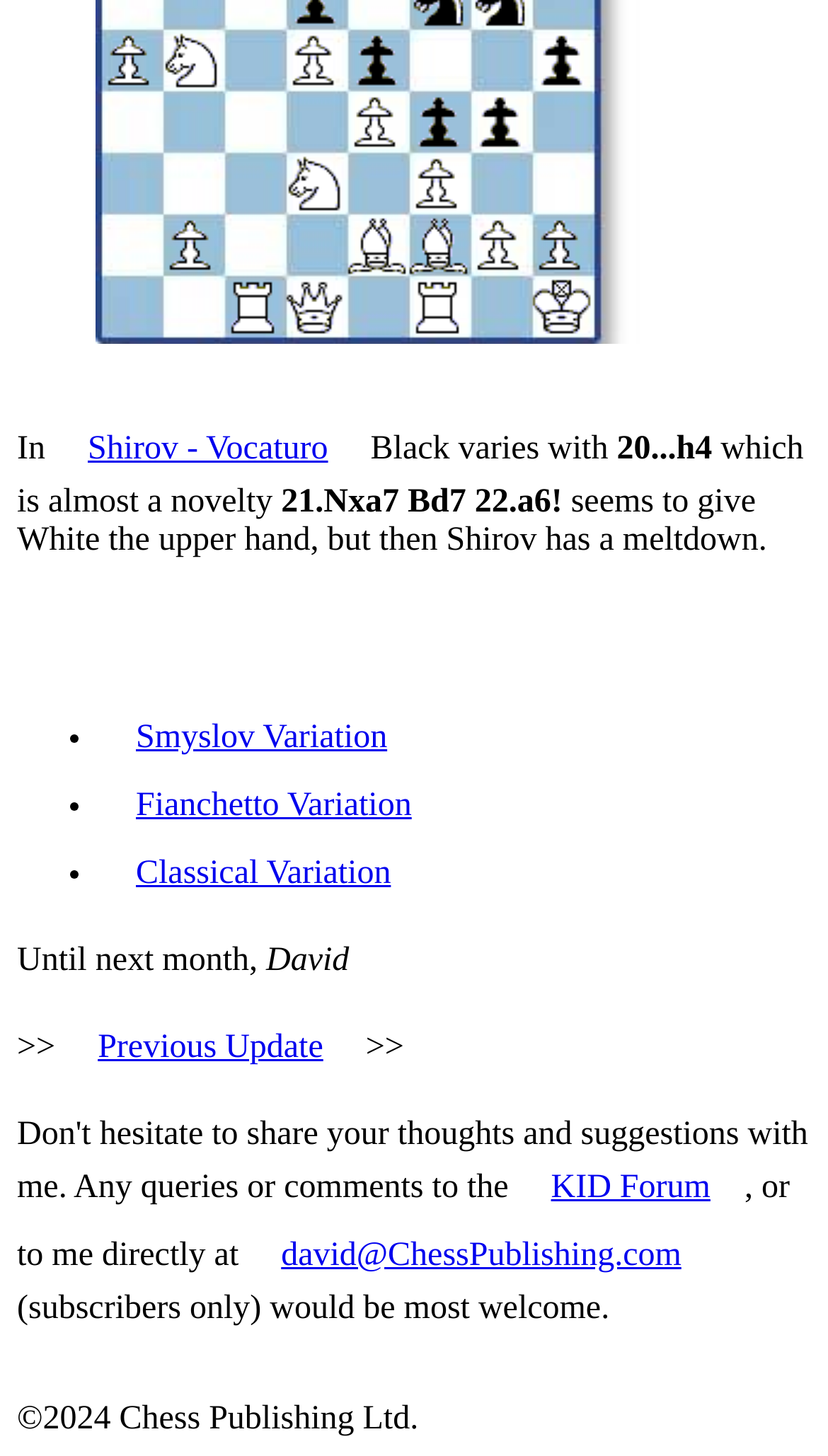Ascertain the bounding box coordinates for the UI element detailed here: "KID Forum". The coordinates should be provided as [left, top, right, bottom] with each value being a float between 0 and 1.

[0.624, 0.779, 0.899, 0.851]